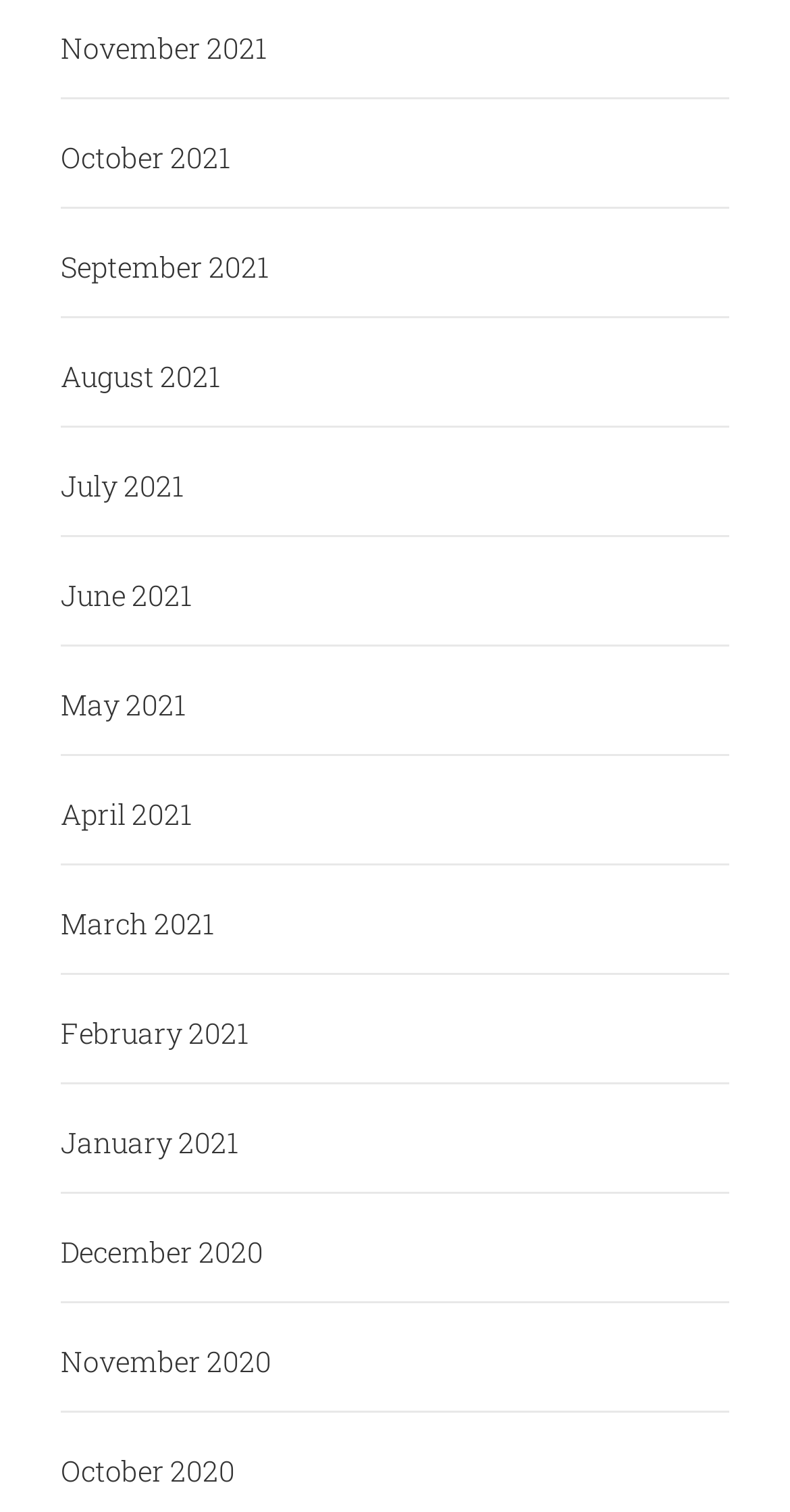What is the pattern of the month links?
Answer the question with a single word or phrase, referring to the image.

Monthly